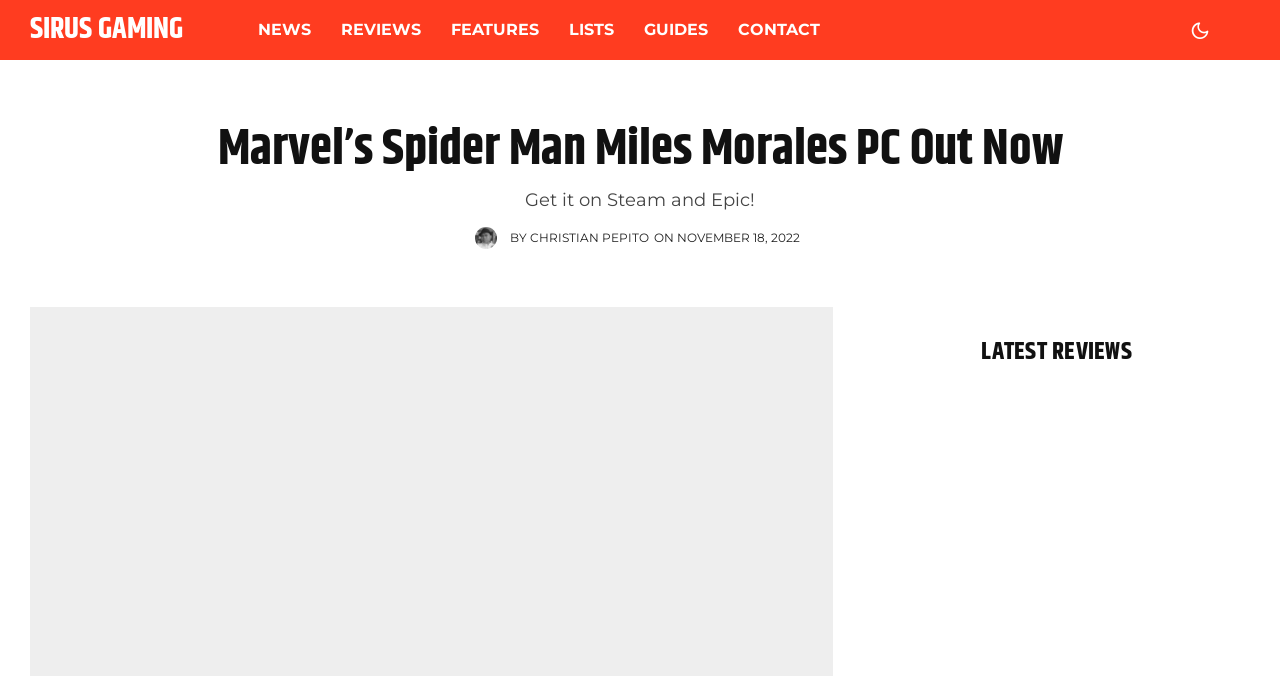Extract the bounding box coordinates for the UI element described as: "SIRUS GAMING".

[0.023, 0.022, 0.143, 0.067]